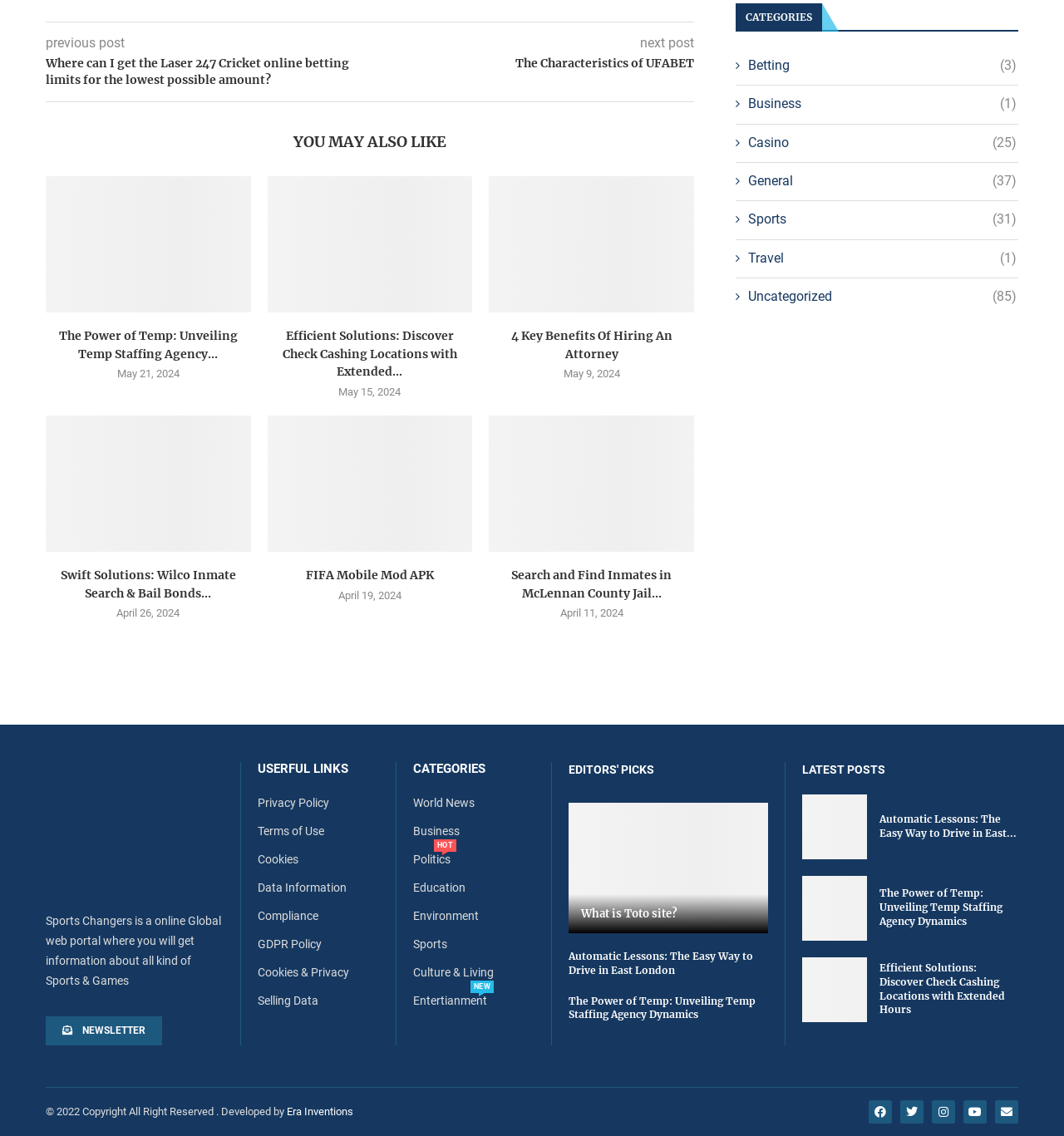Identify the bounding box coordinates of the element that should be clicked to fulfill this task: "Check the 'LATEST POSTS' section". The coordinates should be provided as four float numbers between 0 and 1, i.e., [left, top, right, bottom].

[0.754, 0.671, 0.957, 0.684]